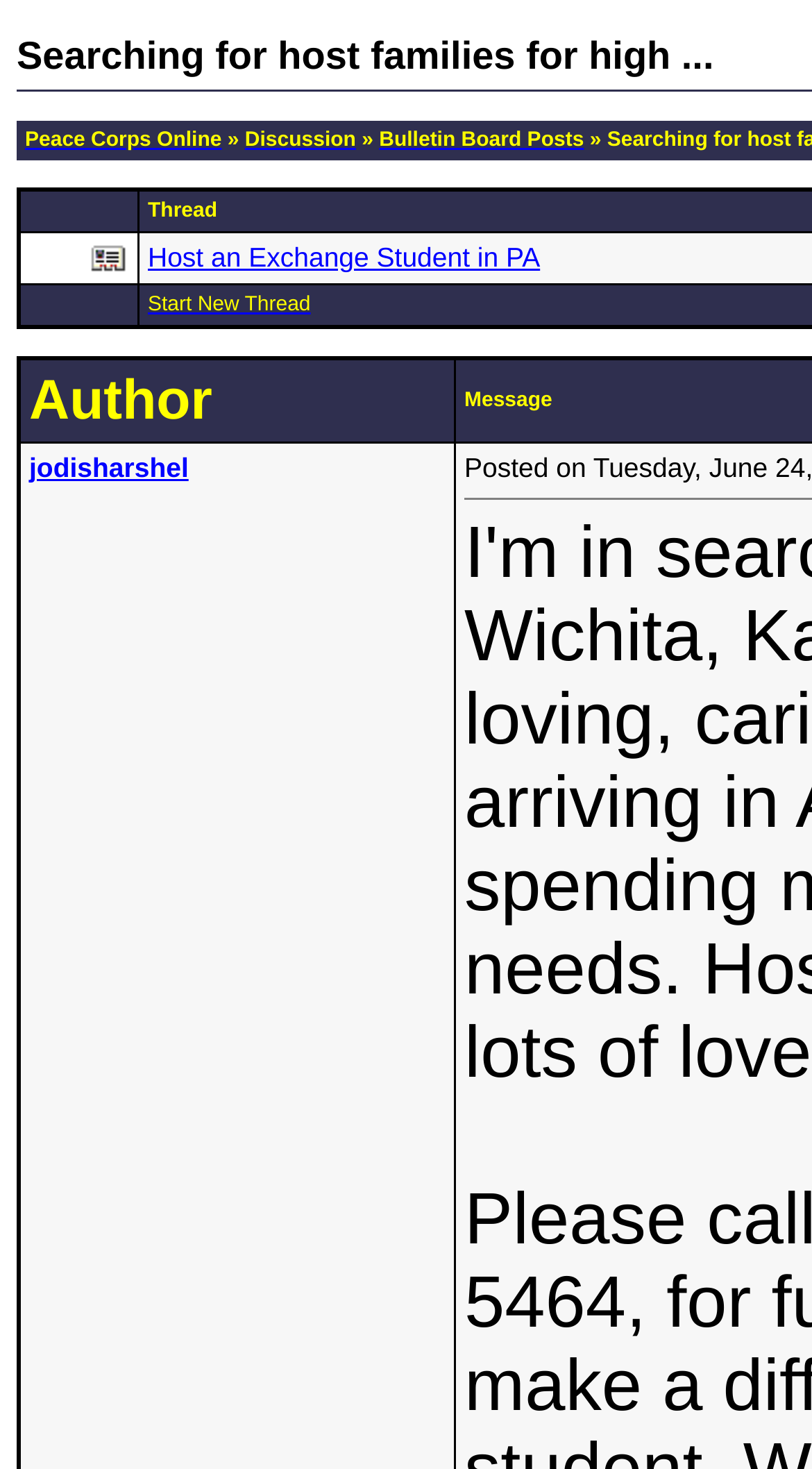Give a one-word or one-phrase response to the question: 
What is the text of the first link?

Peace Corps Online